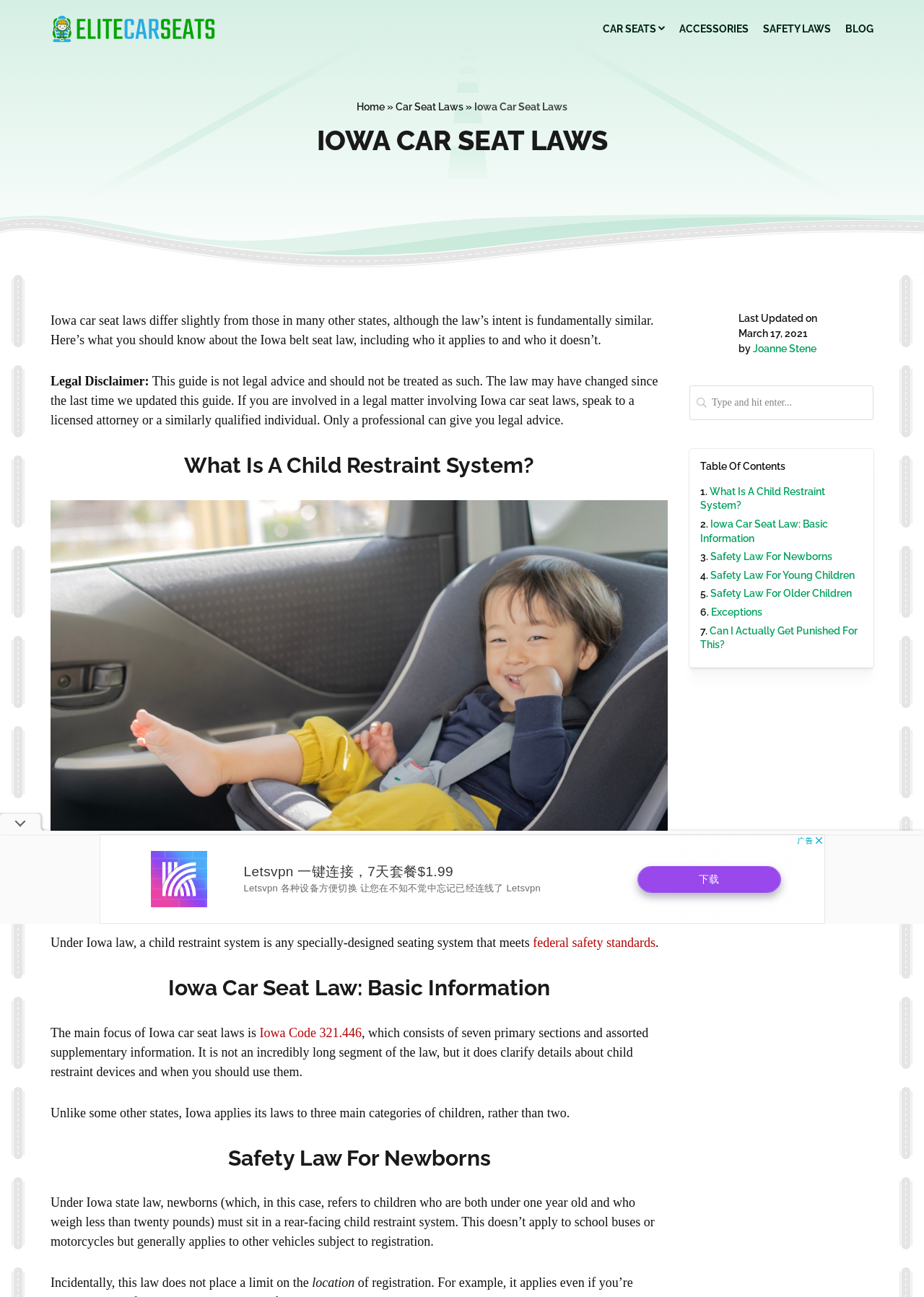Locate the bounding box coordinates of the element to click to perform the following action: 'Click on 'Elite Car Seats''. The coordinates should be given as four float values between 0 and 1, in the form of [left, top, right, bottom].

[0.055, 0.0, 0.234, 0.045]